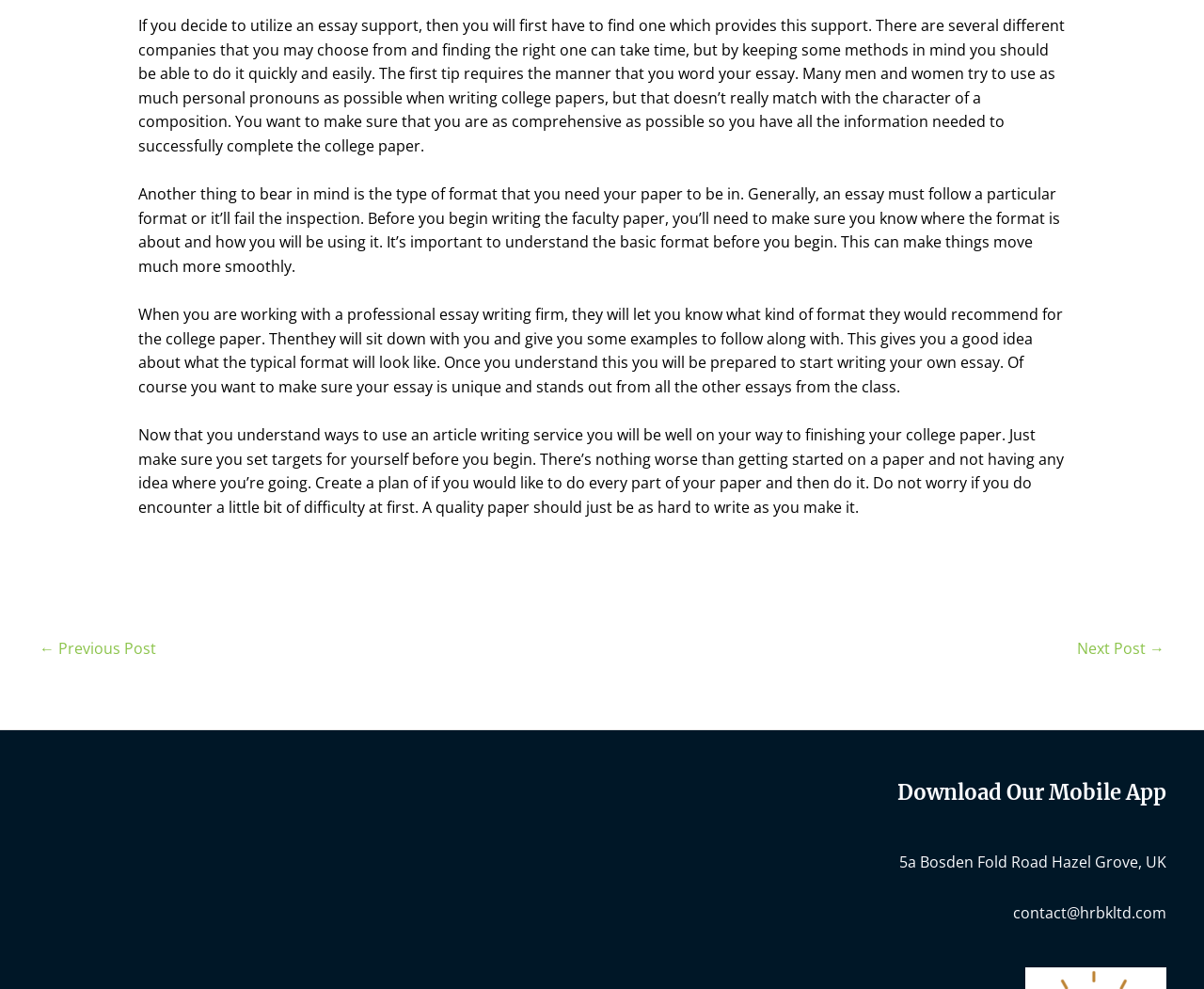Identify the bounding box coordinates for the UI element described as follows: "← Previous Post". Ensure the coordinates are four float numbers between 0 and 1, formatted as [left, top, right, bottom].

[0.033, 0.639, 0.13, 0.675]